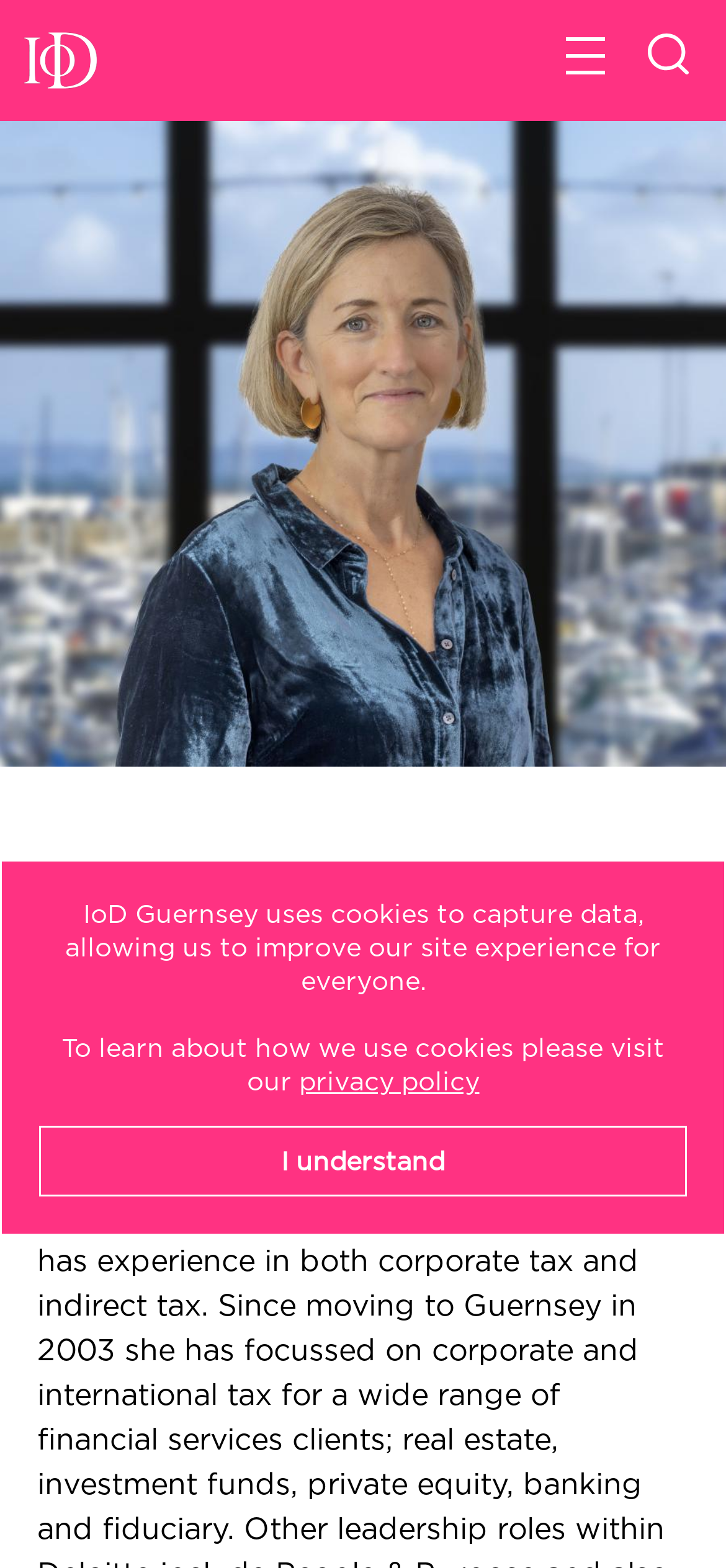Please provide a comprehensive response to the question based on the details in the image: What type of tax does Jo have experience in?

The webpage mentions that Jo has experience in both corporate tax and indirect tax, which implies that she has expertise in these two areas of taxation.